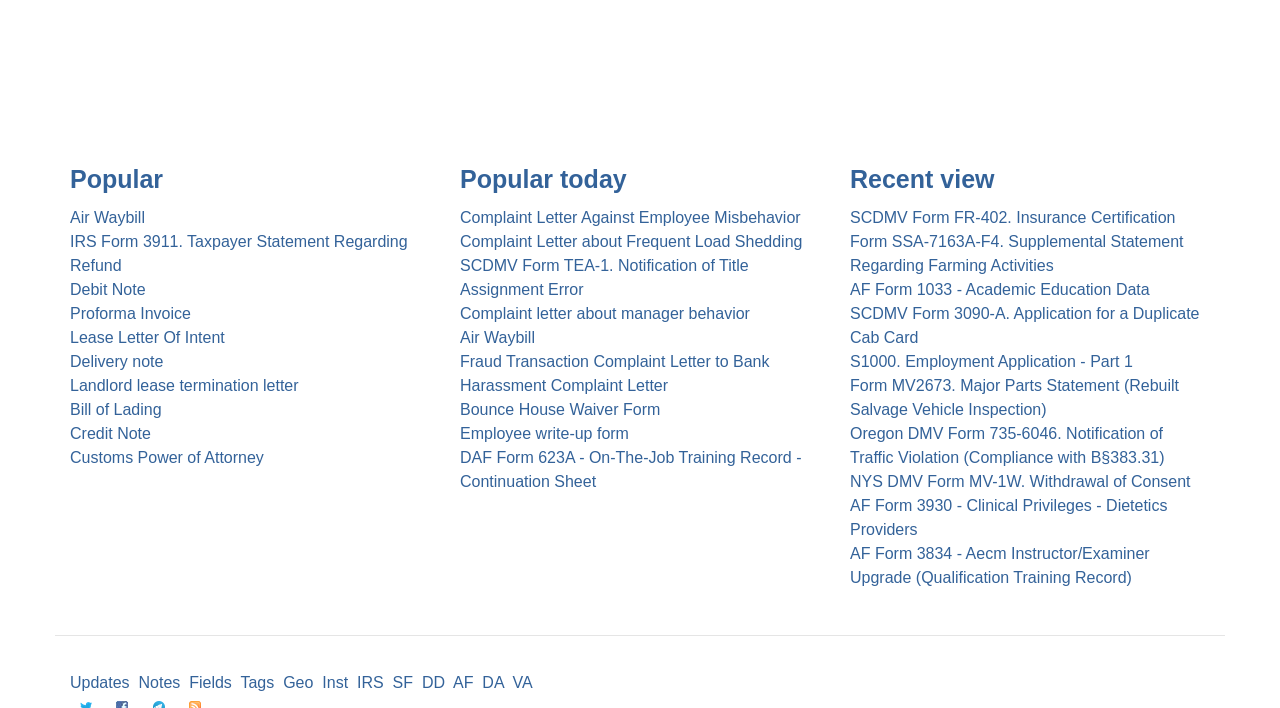Please identify the coordinates of the bounding box that should be clicked to fulfill this instruction: "Click on 'Updates'".

[0.055, 0.951, 0.101, 0.975]